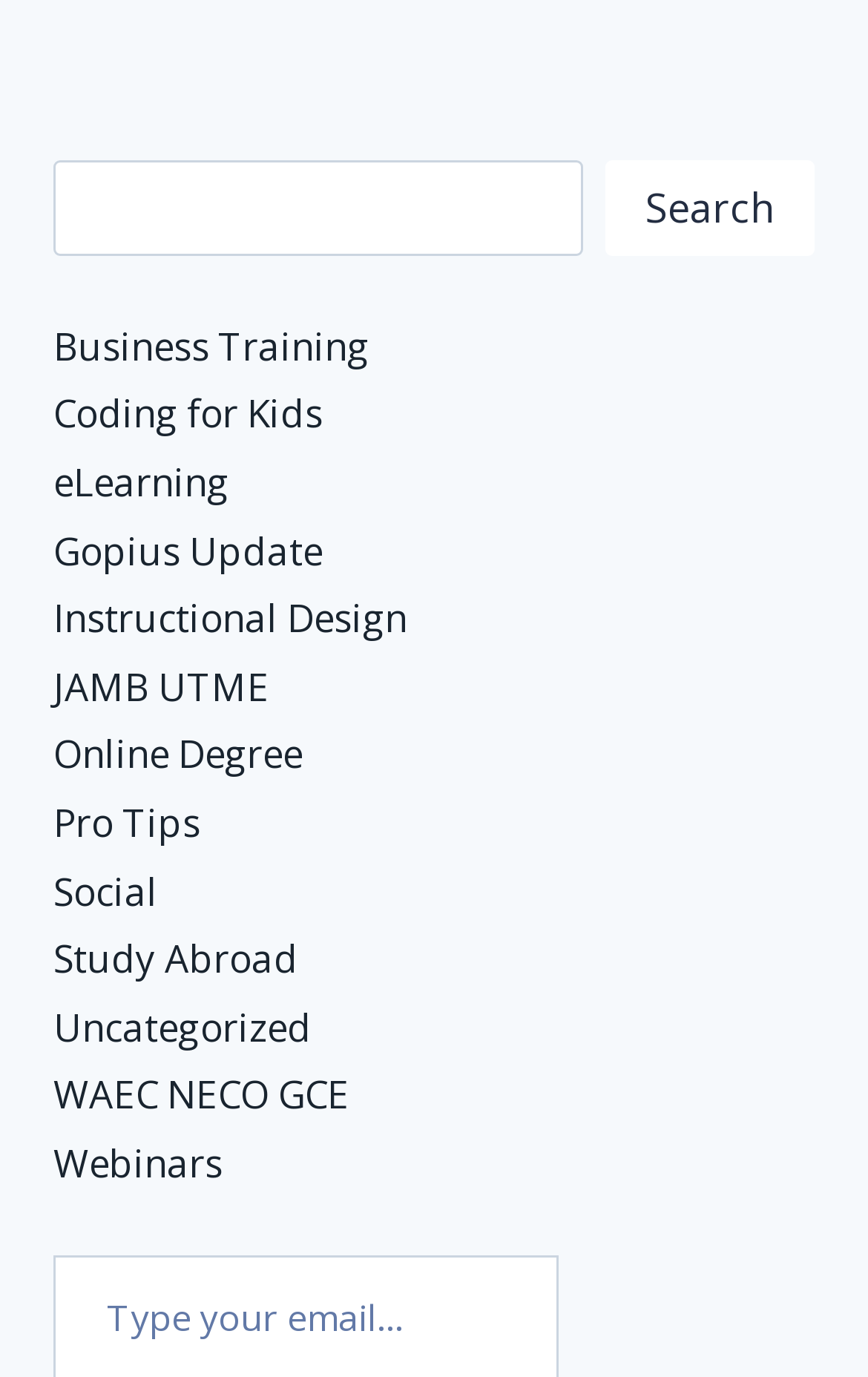Determine the bounding box coordinates for the area that needs to be clicked to fulfill this task: "Search for something". The coordinates must be given as four float numbers between 0 and 1, i.e., [left, top, right, bottom].

[0.062, 0.117, 0.938, 0.186]